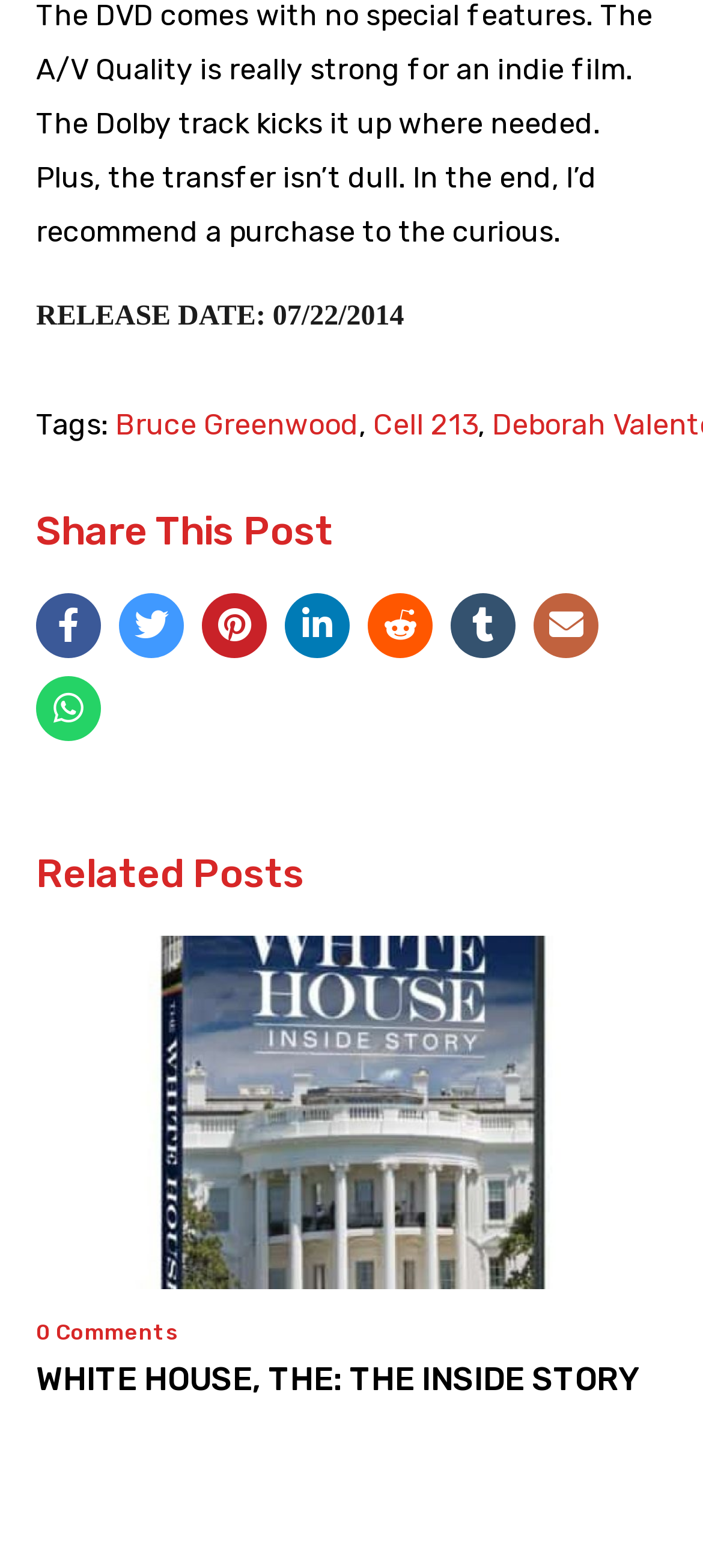Provide a single word or phrase to answer the given question: 
How many social media sharing links are available?

6